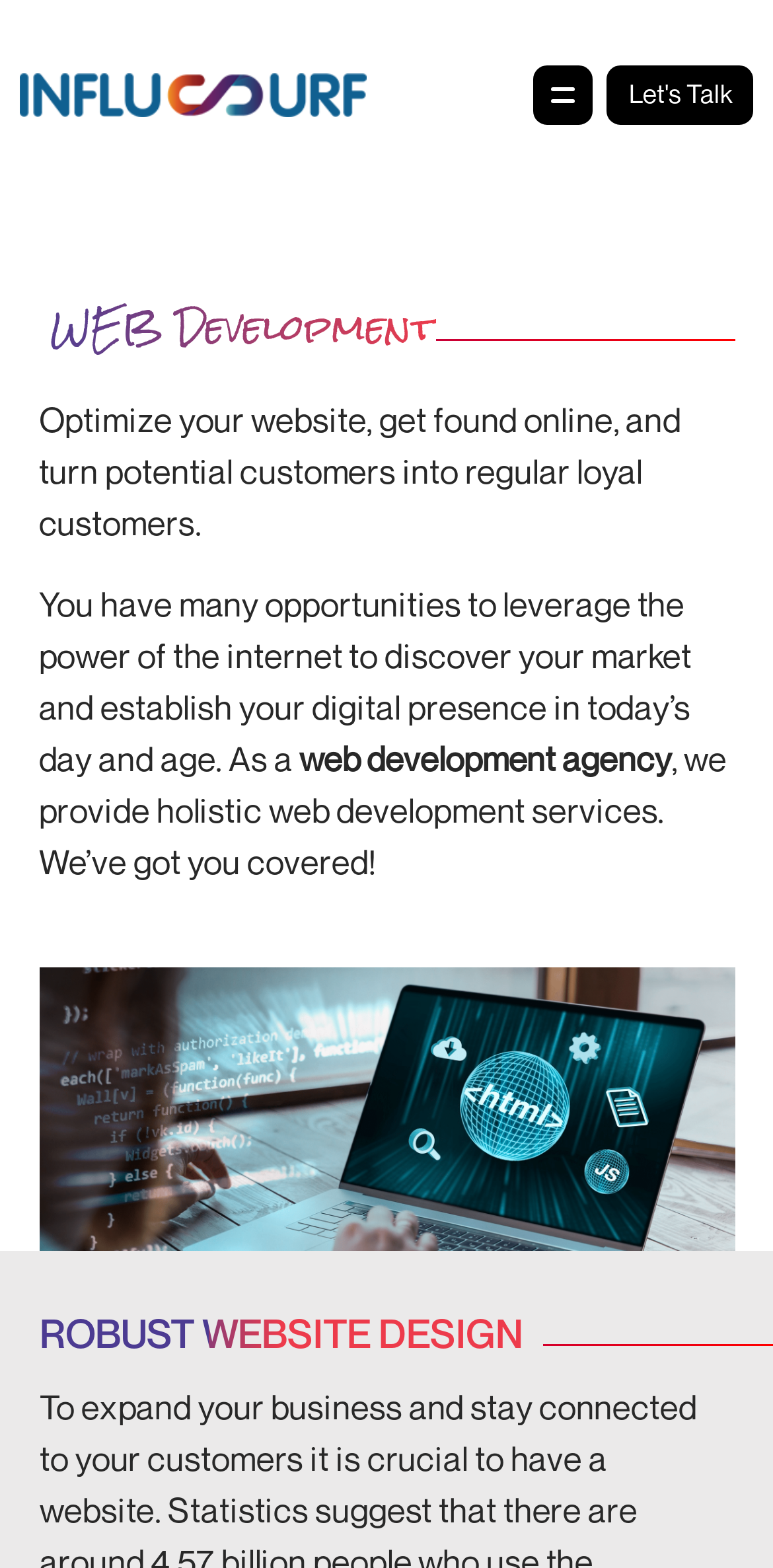Locate the bounding box coordinates of the clickable area needed to fulfill the instruction: "Click on the 'SERVICES' link".

[0.051, 0.192, 0.295, 0.259]